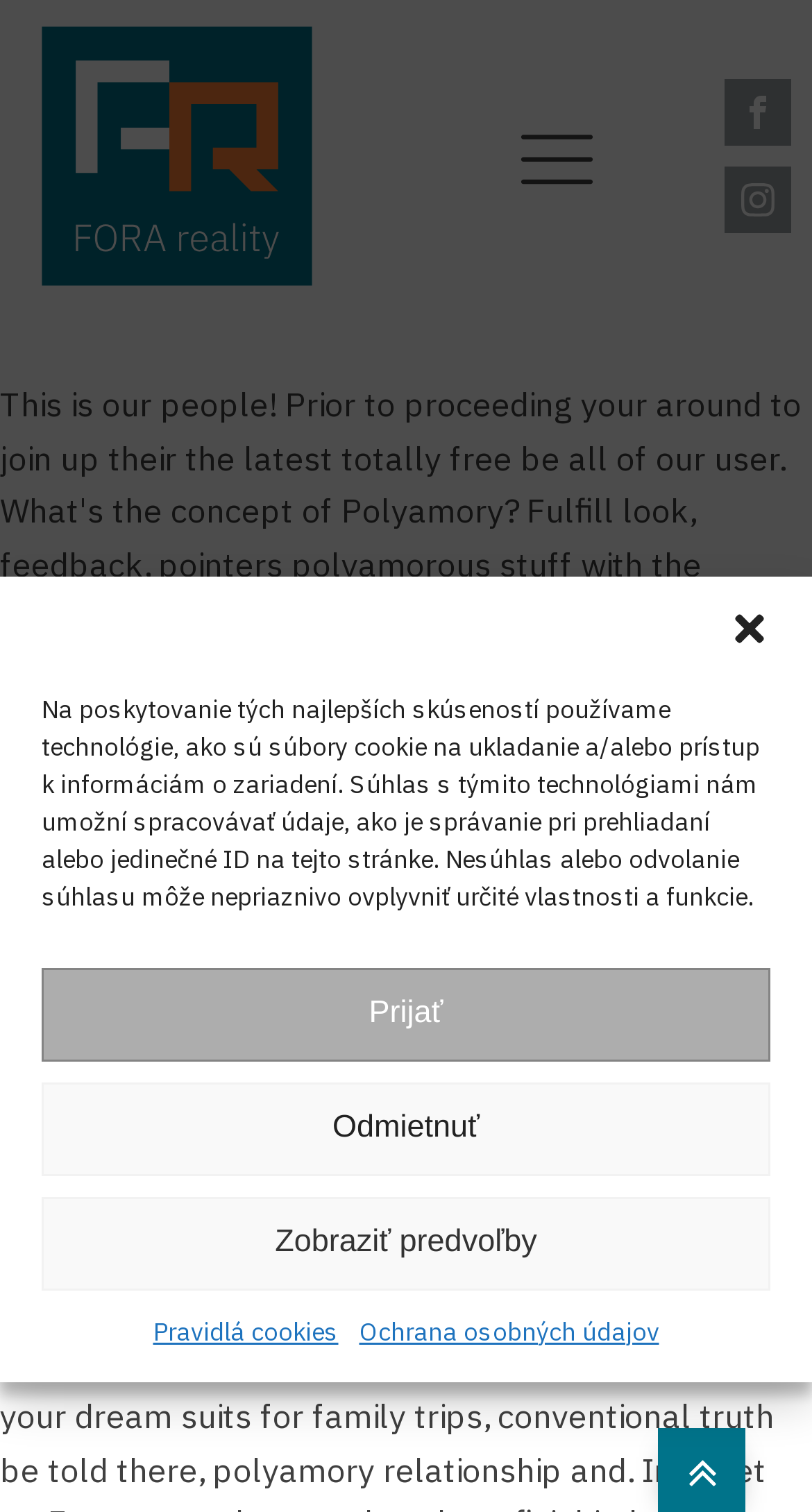Offer a detailed explanation of the webpage layout and contents.

This webpage is about polygamous dating and features a free polygamy dating site. At the top of the page, there is a dialog box with a title "Spravujte súhlas so súbormi cookie" (Manage cookie consent) that takes up most of the width of the page. This dialog box has a close button at the top right corner. Inside the dialog box, there is a paragraph of text explaining the use of cookies and technologies to store and access device information. Below the text, there are three buttons: "Prijať" (Accept), "Odmietnuť" (Decline), and "Zobraziť predvoľby" (Show preferences). Additionally, there are two links at the bottom of the dialog box: "Pravidlá cookies" (Cookie rules) and "Ochrana osobných údajov" (Personal data protection).

Above the dialog box, there is a link at the top left corner of the page with no text. To the right of this link, there is an SVG icon. Below the dialog box, there are two social media links: "Visit our Facebook" and "Visit our Instagram", both with accompanying SVG icons. These links are positioned at the top right corner of the page.

At the bottom of the page, there is another SVG icon with an "angle-double-up" symbol.